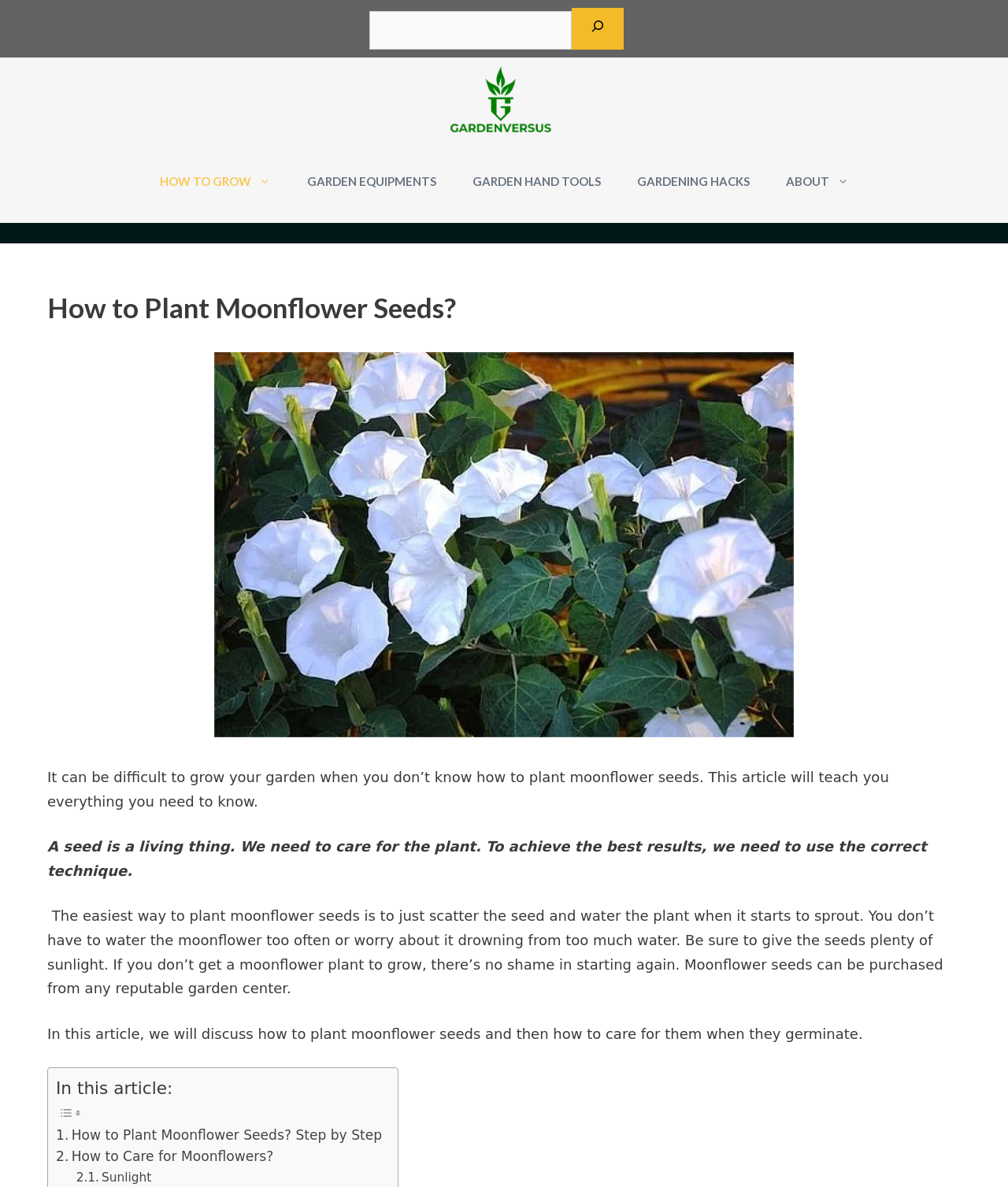Determine the bounding box coordinates for the area you should click to complete the following instruction: "Read the article 'How to Plant Moonflower Seeds?'".

[0.047, 0.245, 0.953, 0.273]